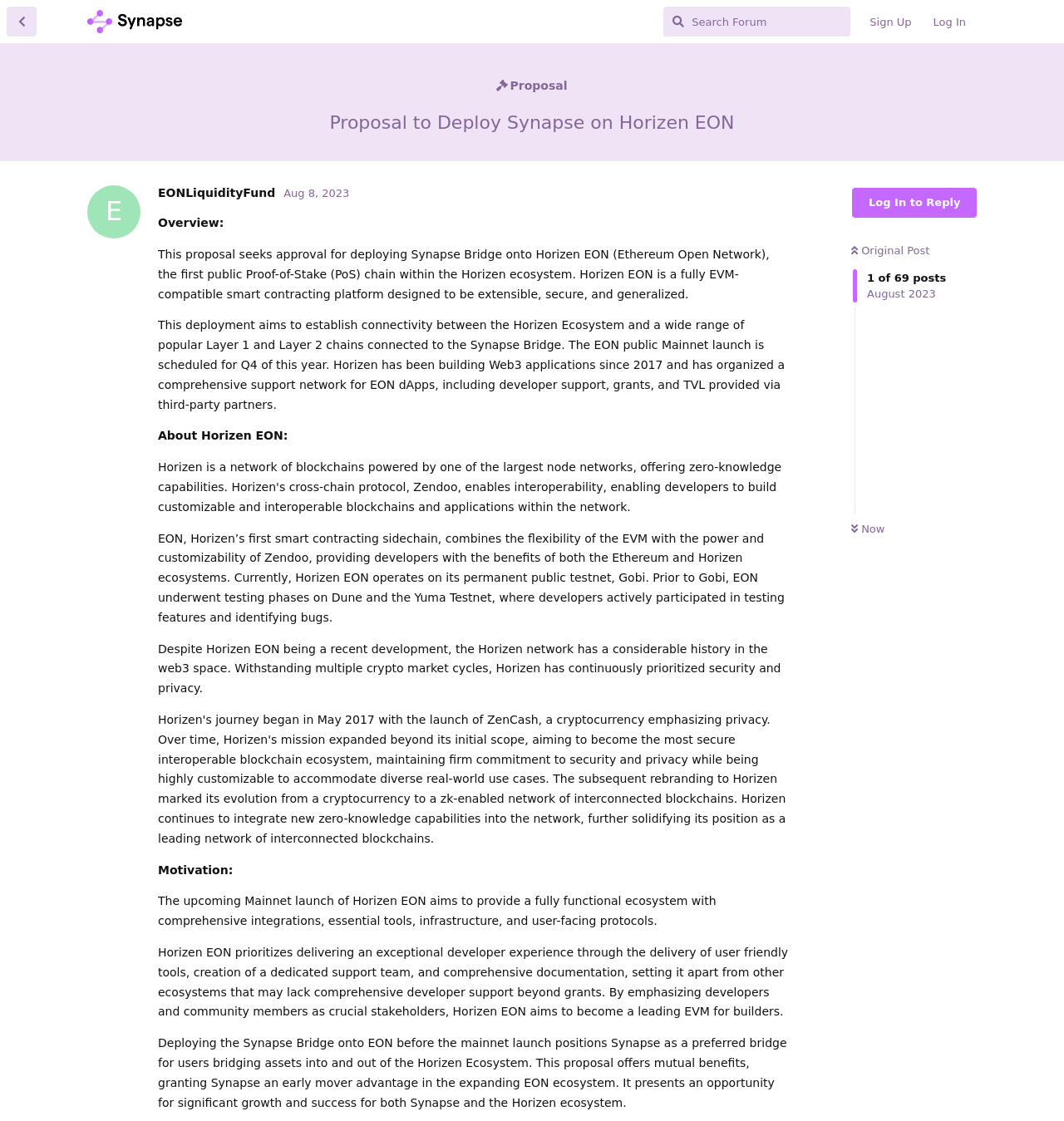Please locate the bounding box coordinates for the element that should be clicked to achieve the following instruction: "View original post". Ensure the coordinates are given as four float numbers between 0 and 1, i.e., [left, top, right, bottom].

[0.8, 0.218, 0.874, 0.229]